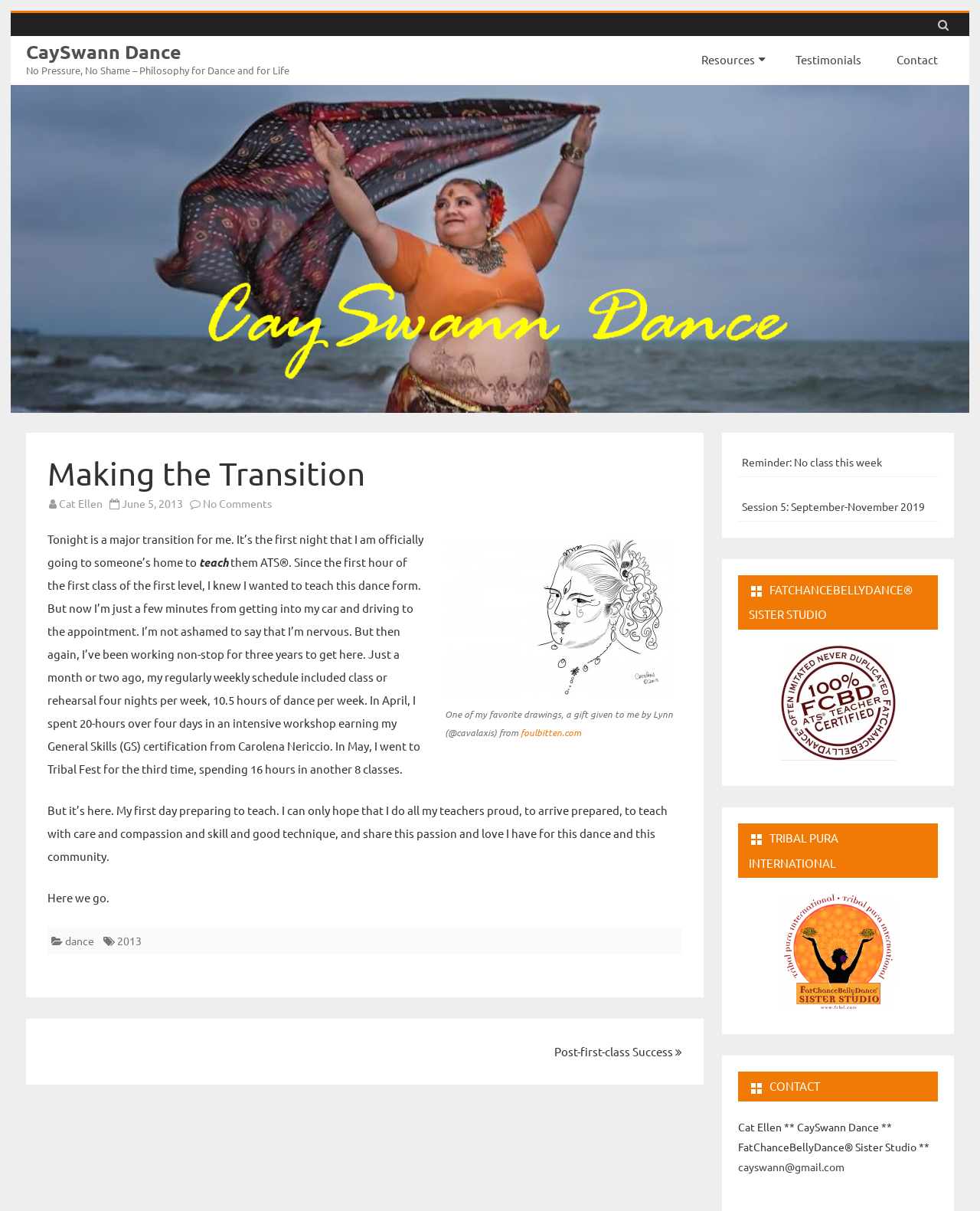Please answer the following question using a single word or phrase: 
What is the name of the website?

CaySwann Dance